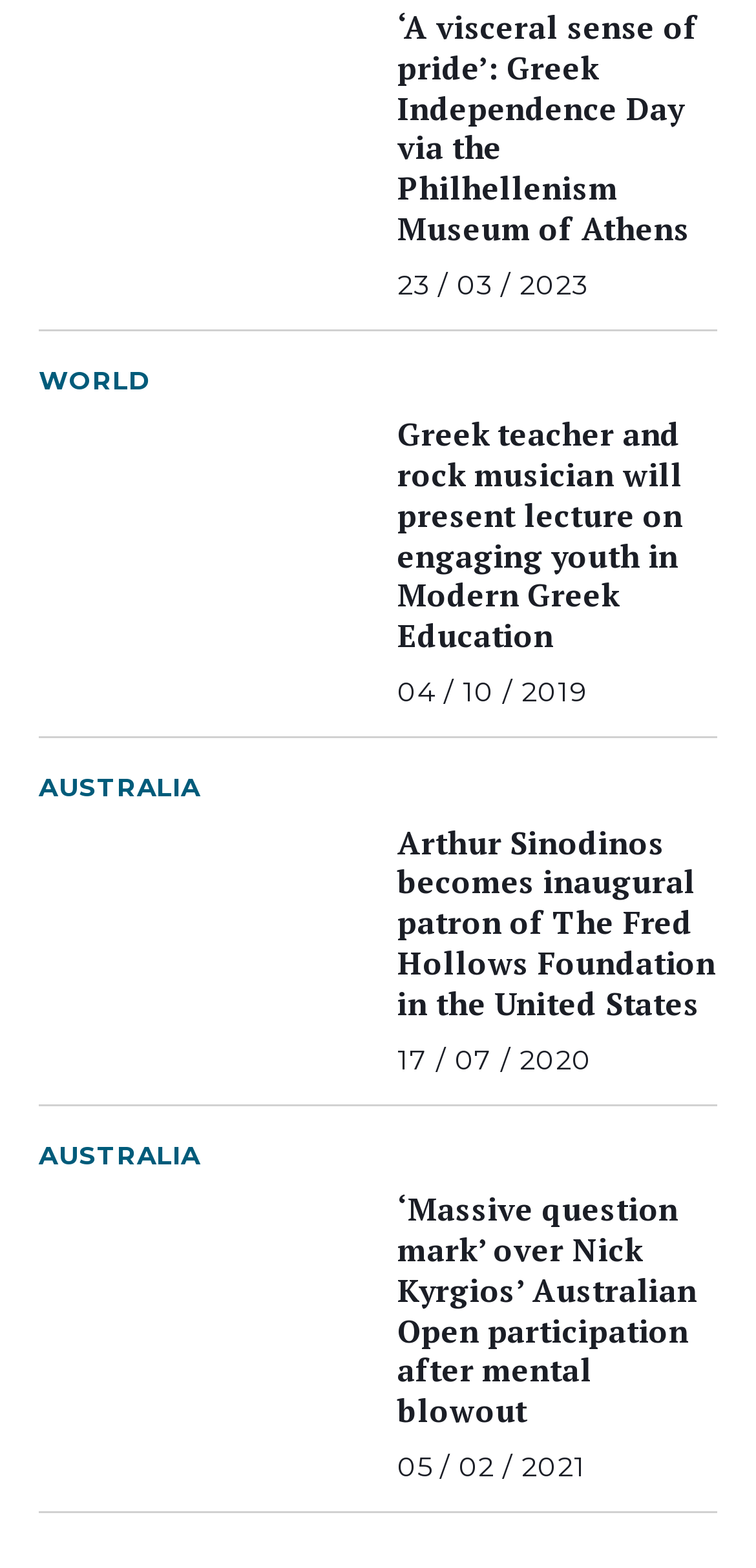Highlight the bounding box coordinates of the element you need to click to perform the following instruction: "Read about Greek Independence Day."

[0.526, 0.005, 0.949, 0.159]